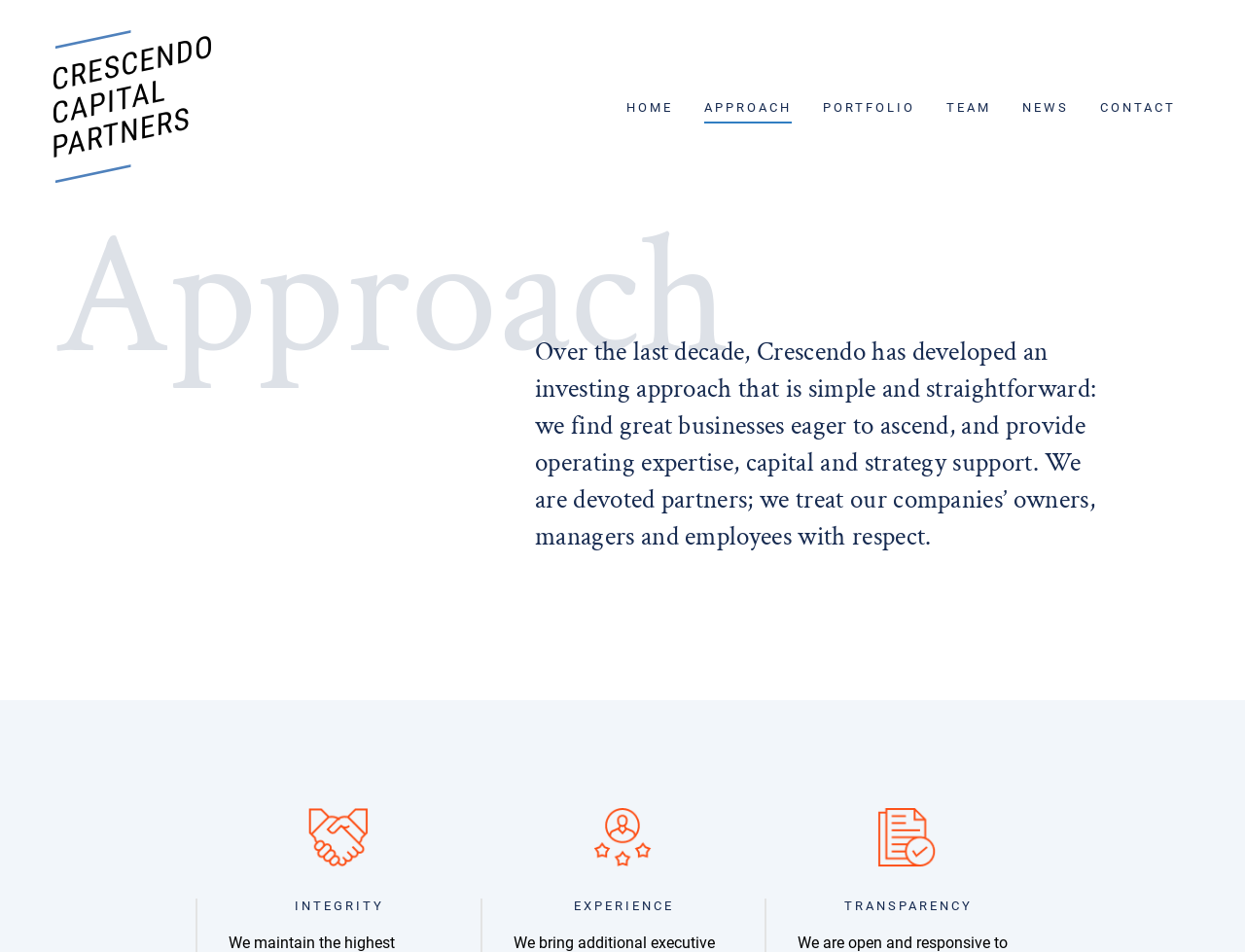What is the name of the company?
Please interpret the details in the image and answer the question thoroughly.

The company name can be found in the top-left corner of the webpage, where there is a link and an image with the same name.